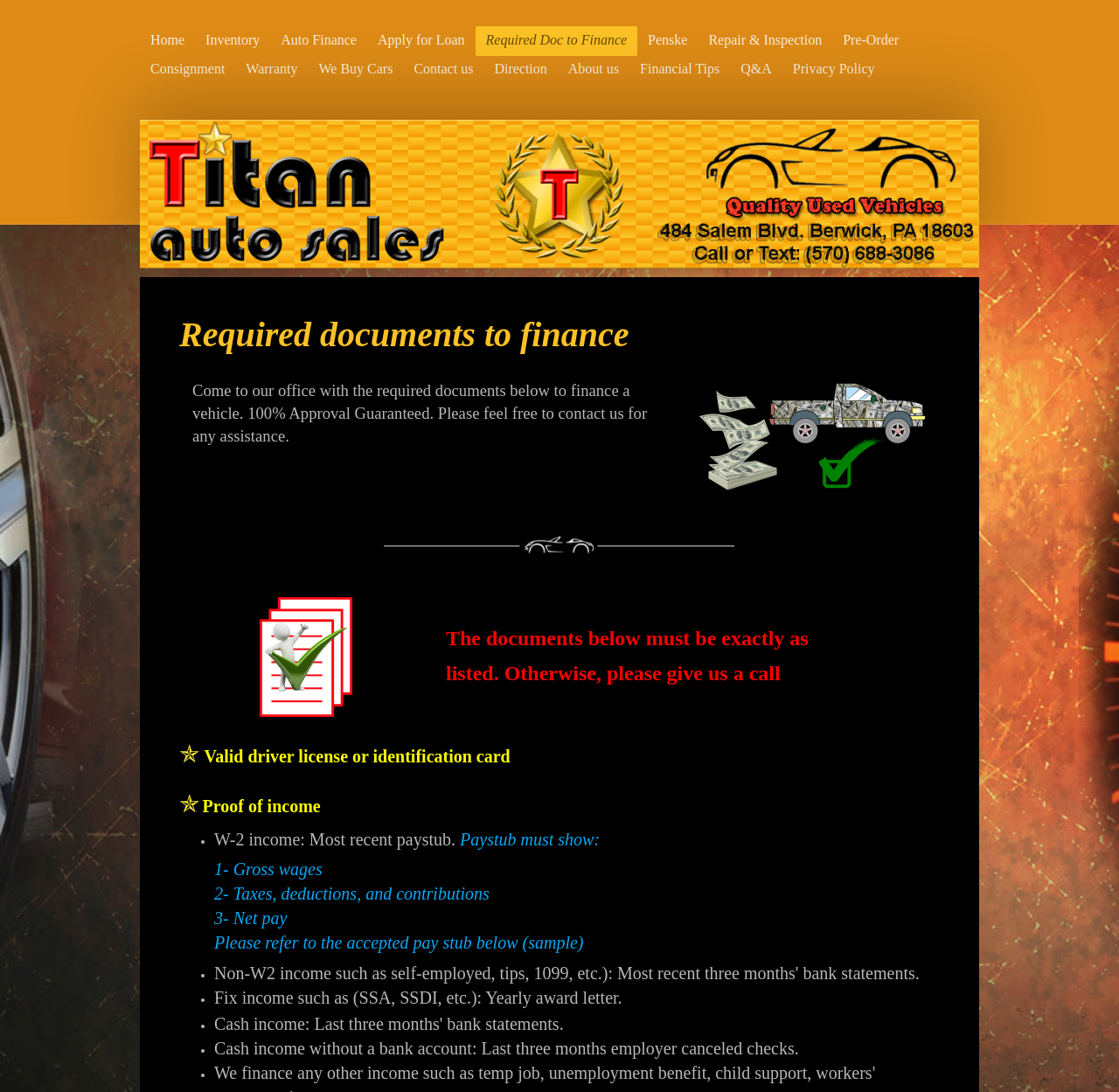Determine the bounding box coordinates of the region that needs to be clicked to achieve the task: "Click on 'Required Doc to Finance'".

[0.425, 0.024, 0.57, 0.051]